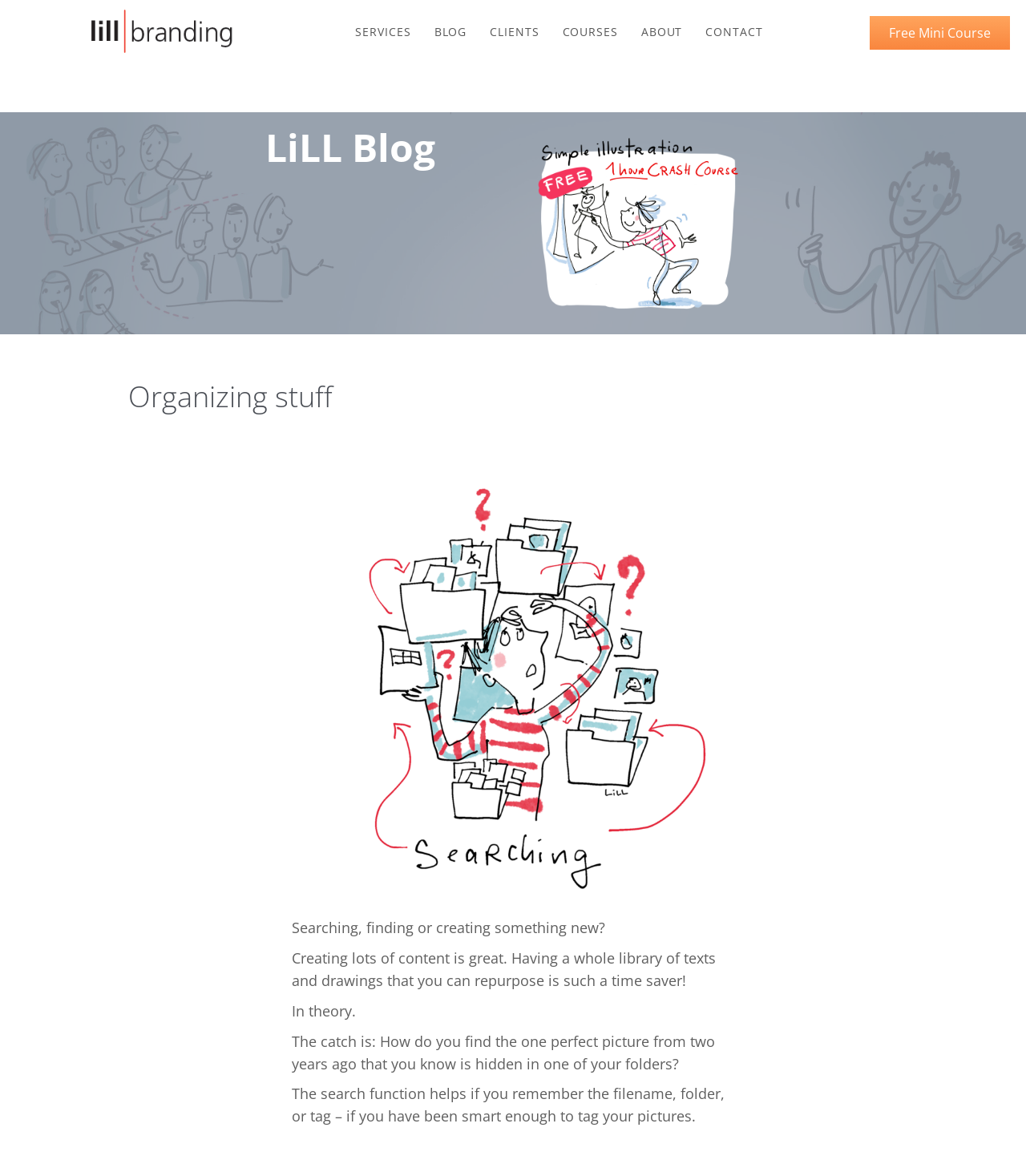Extract the bounding box coordinates for the UI element described as: "Clients".

[0.467, 0.02, 0.536, 0.035]